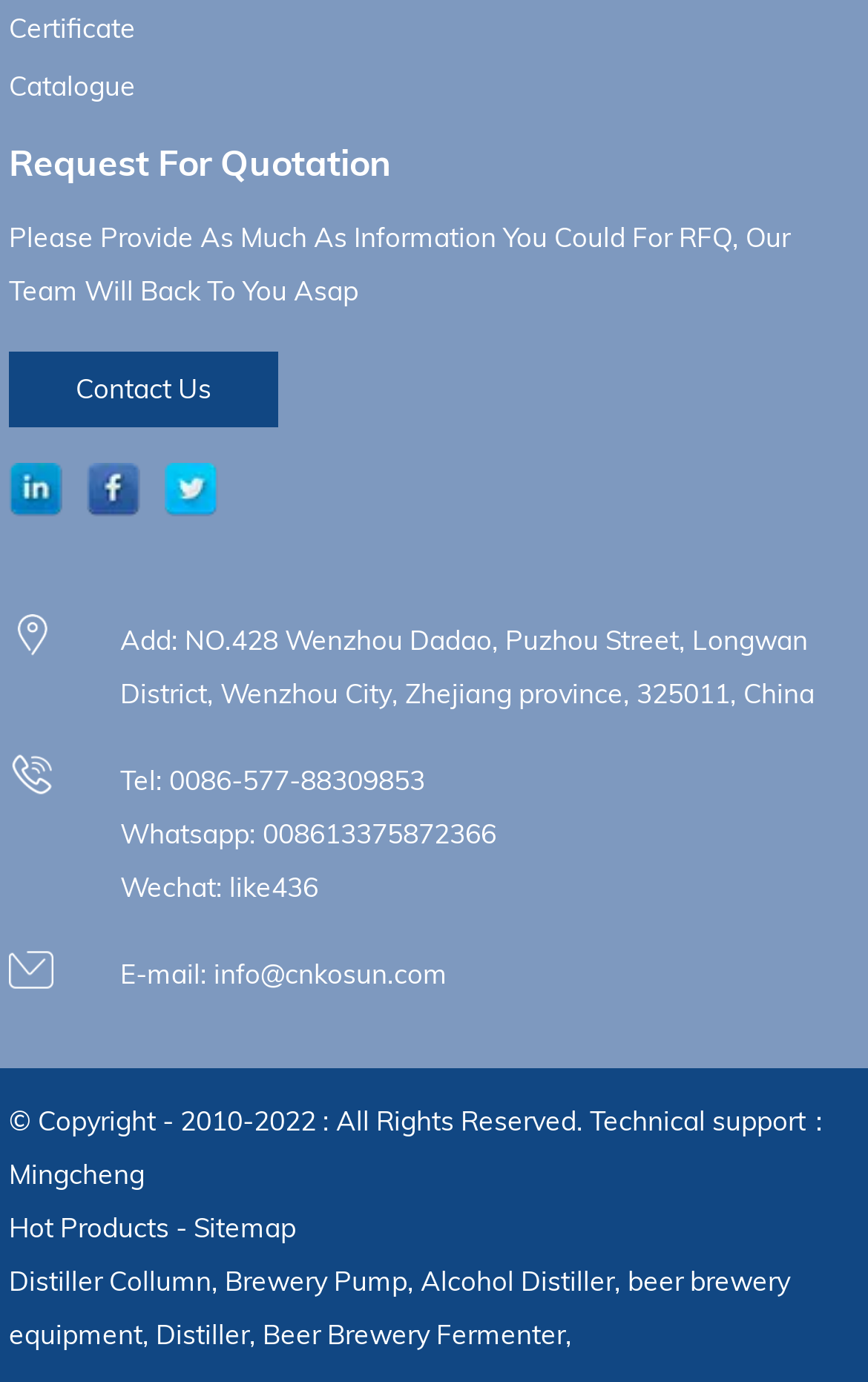Determine the bounding box coordinates of the section I need to click to execute the following instruction: "Click on Hot Products". Provide the coordinates as four float numbers between 0 and 1, i.e., [left, top, right, bottom].

[0.01, 0.876, 0.195, 0.9]